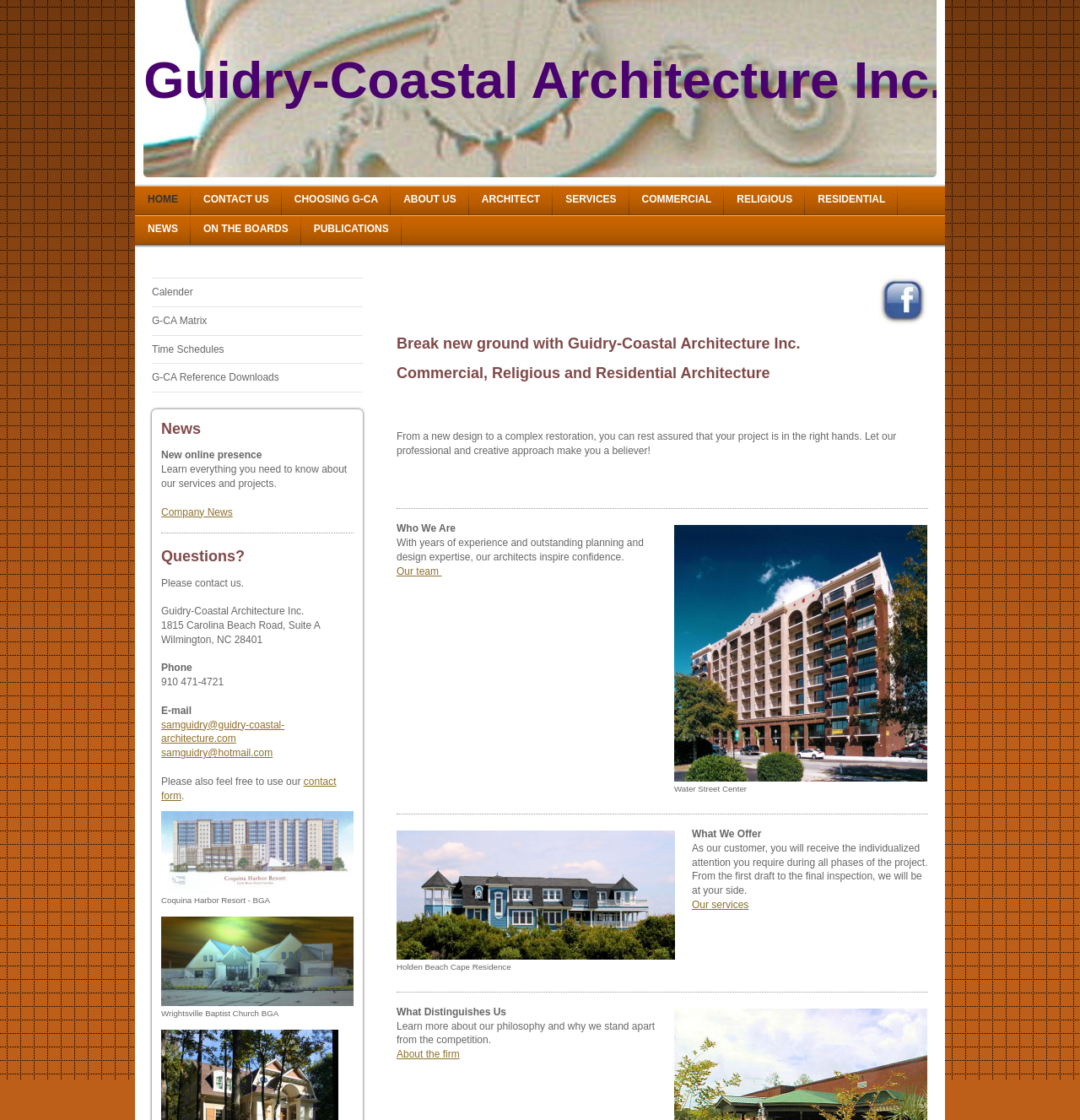Can you determine the bounding box coordinates of the area that needs to be clicked to fulfill the following instruction: "View the ABOUT US page"?

[0.362, 0.166, 0.434, 0.192]